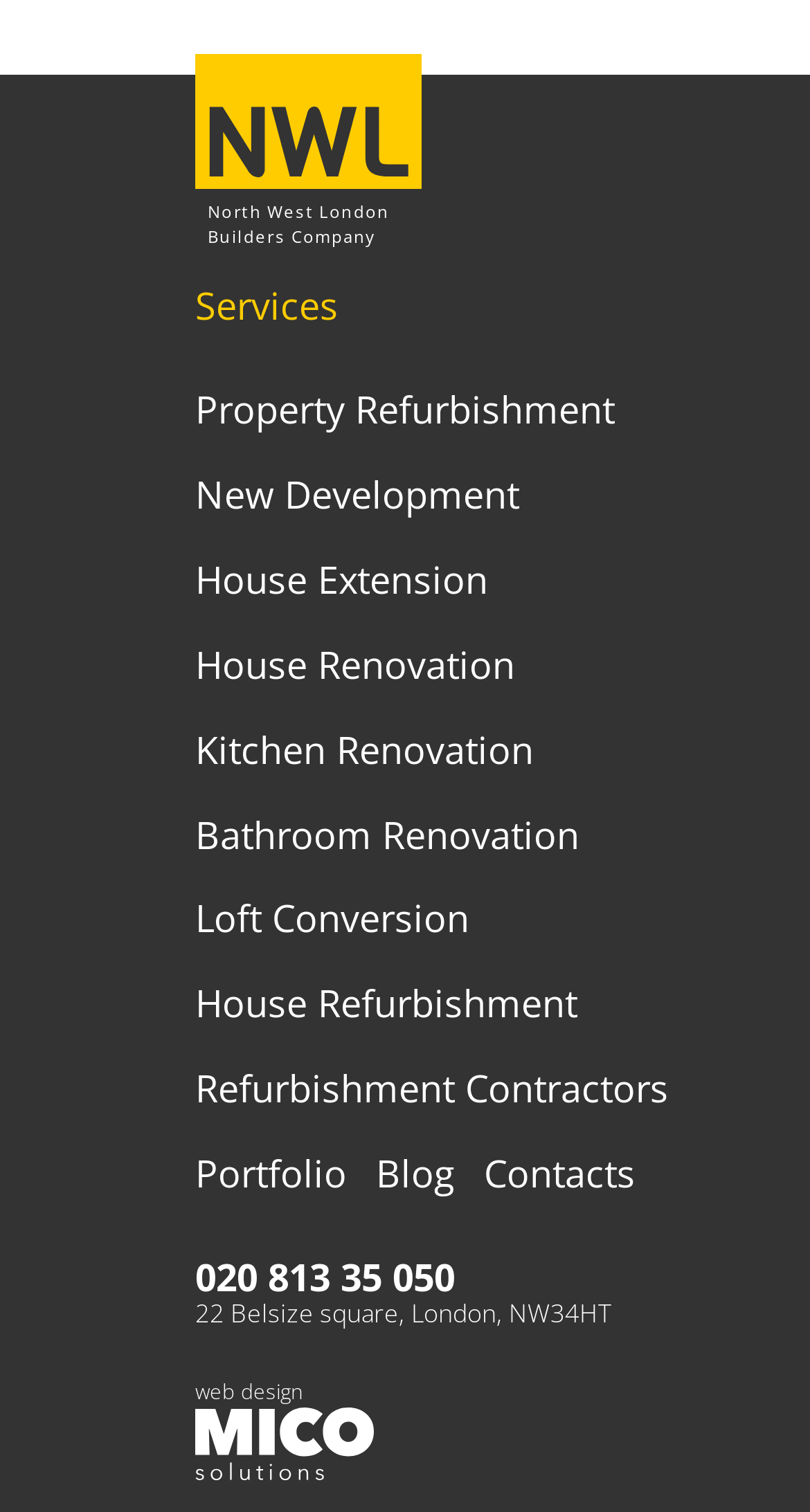Locate the bounding box coordinates of the area where you should click to accomplish the instruction: "Click on the 'Property Refurbishment' service".

[0.241, 0.256, 0.759, 0.291]